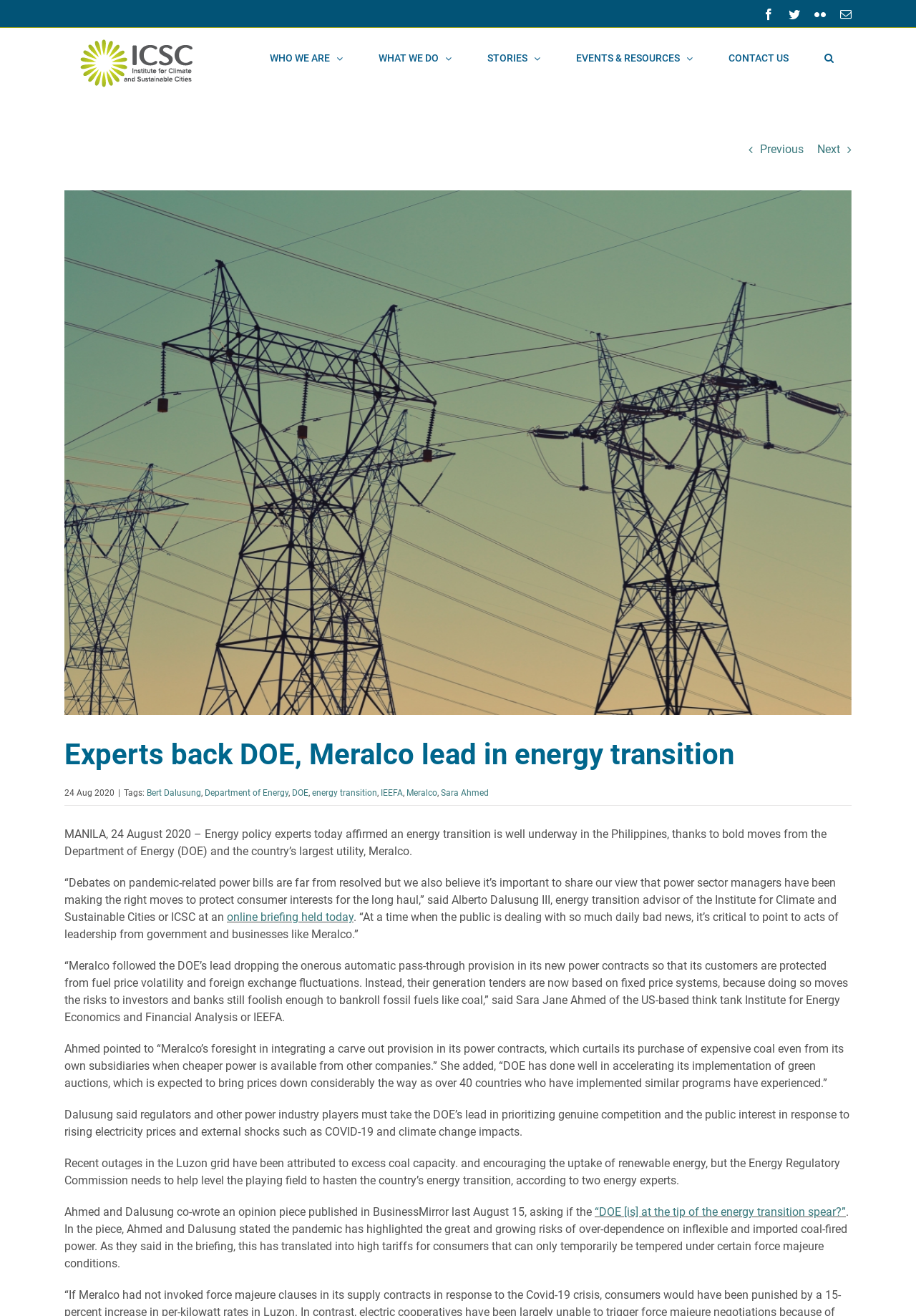Locate the bounding box coordinates of the element to click to perform the following action: 'Go to Top'. The coordinates should be given as four float values between 0 and 1, in the form of [left, top, right, bottom].

[0.904, 0.677, 0.941, 0.696]